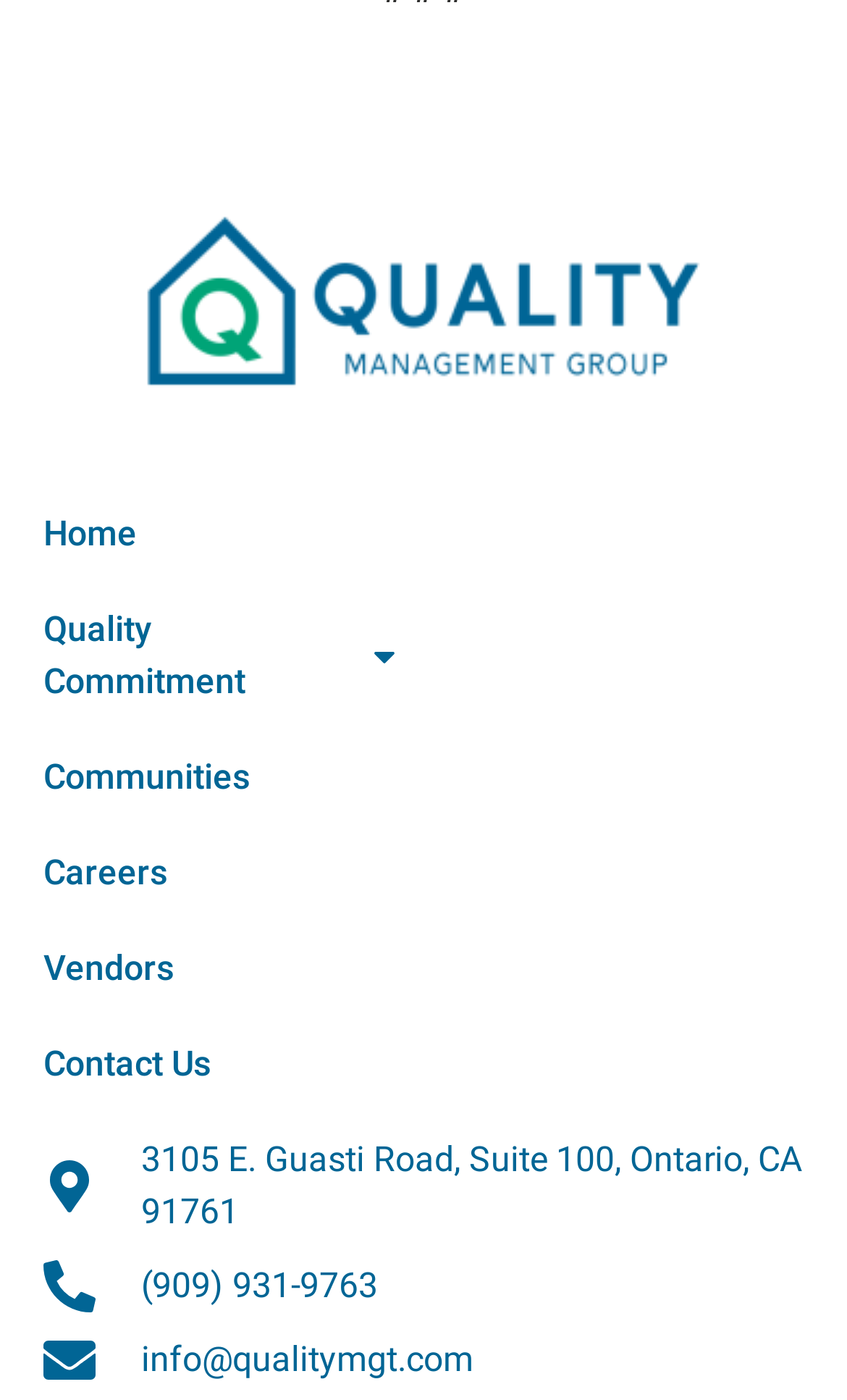Using the given description, provide the bounding box coordinates formatted as (top-left x, top-left y, bottom-right x, bottom-right y), with all values being floating point numbers between 0 and 1. Description: Home

[0.051, 0.363, 0.474, 0.4]